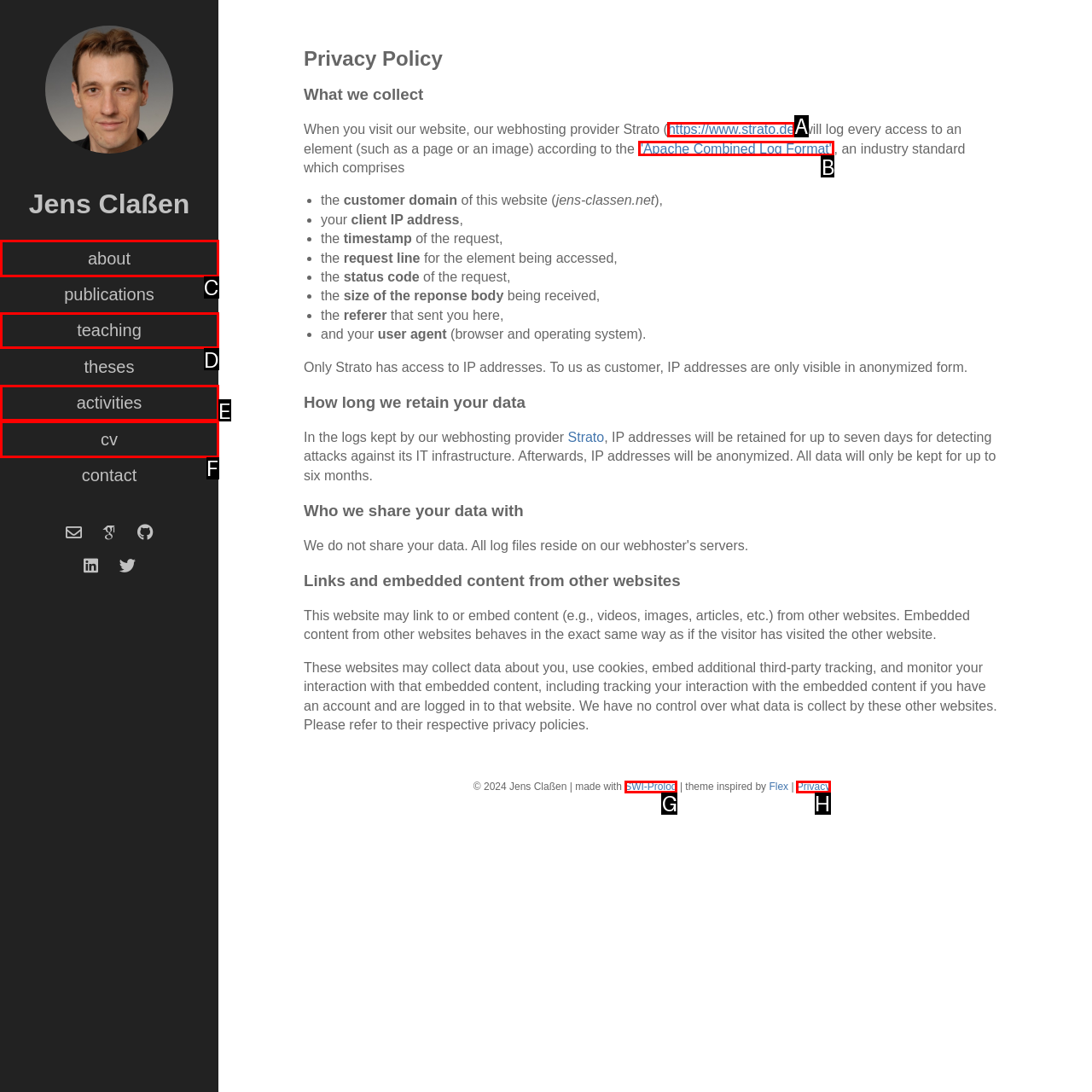Examine the description: "Apache Combined Log Format" and indicate the best matching option by providing its letter directly from the choices.

B